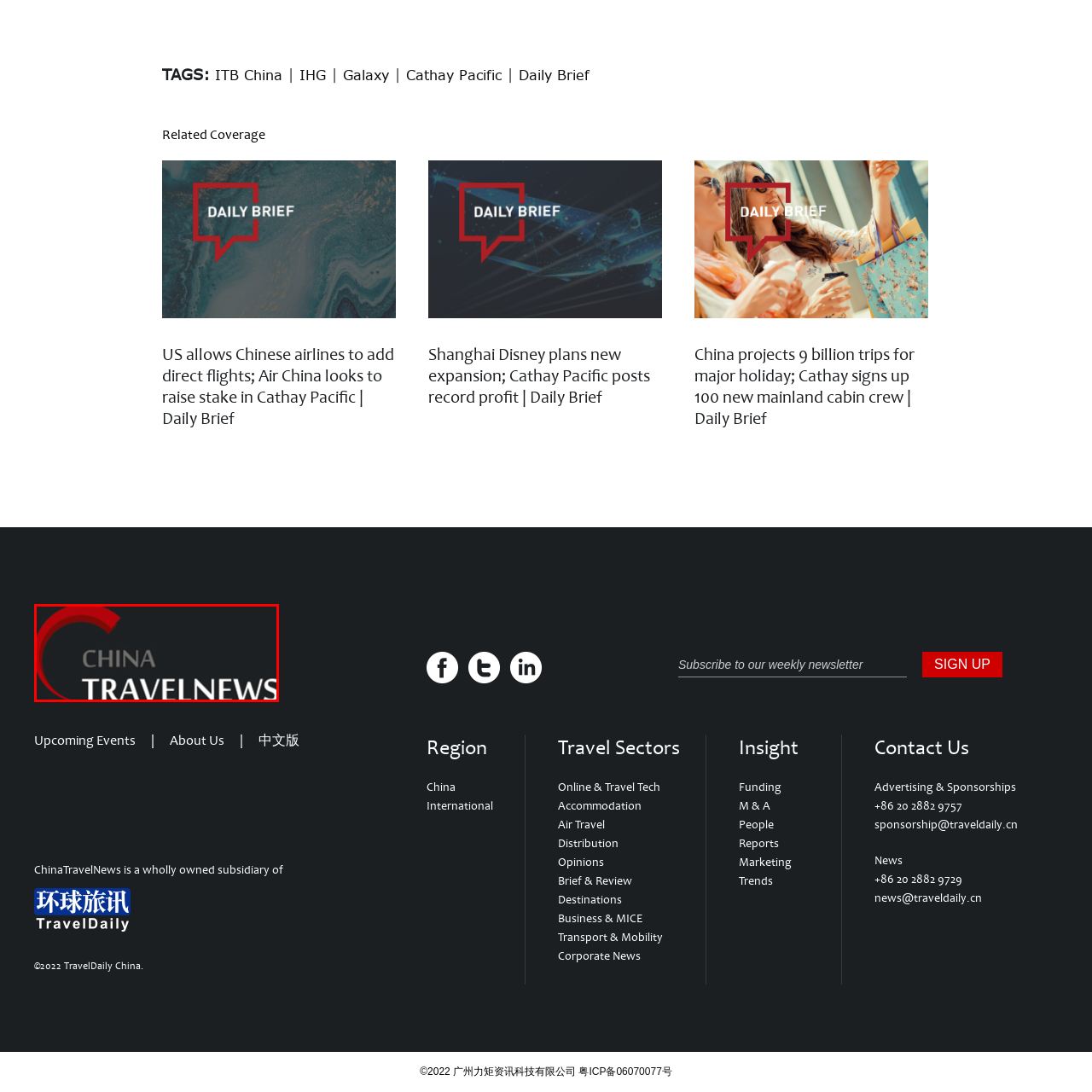Thoroughly describe the contents of the image enclosed in the red rectangle.

The image features the logo of "China TravelNews," prominently displaying the brand name in a modern font. The design incorporates a bold red stylized letter 'C' that curves gracefully around the word "CHINA," which is placed above "TRAVELNEWS" in a more extensive typeface. The overall background is dark, providing a striking contrast that emphasizes the logo's vibrant colors. This logo represents a leading source of news and updates related to travel in China, catering to both industry professionals and enthusiasts.